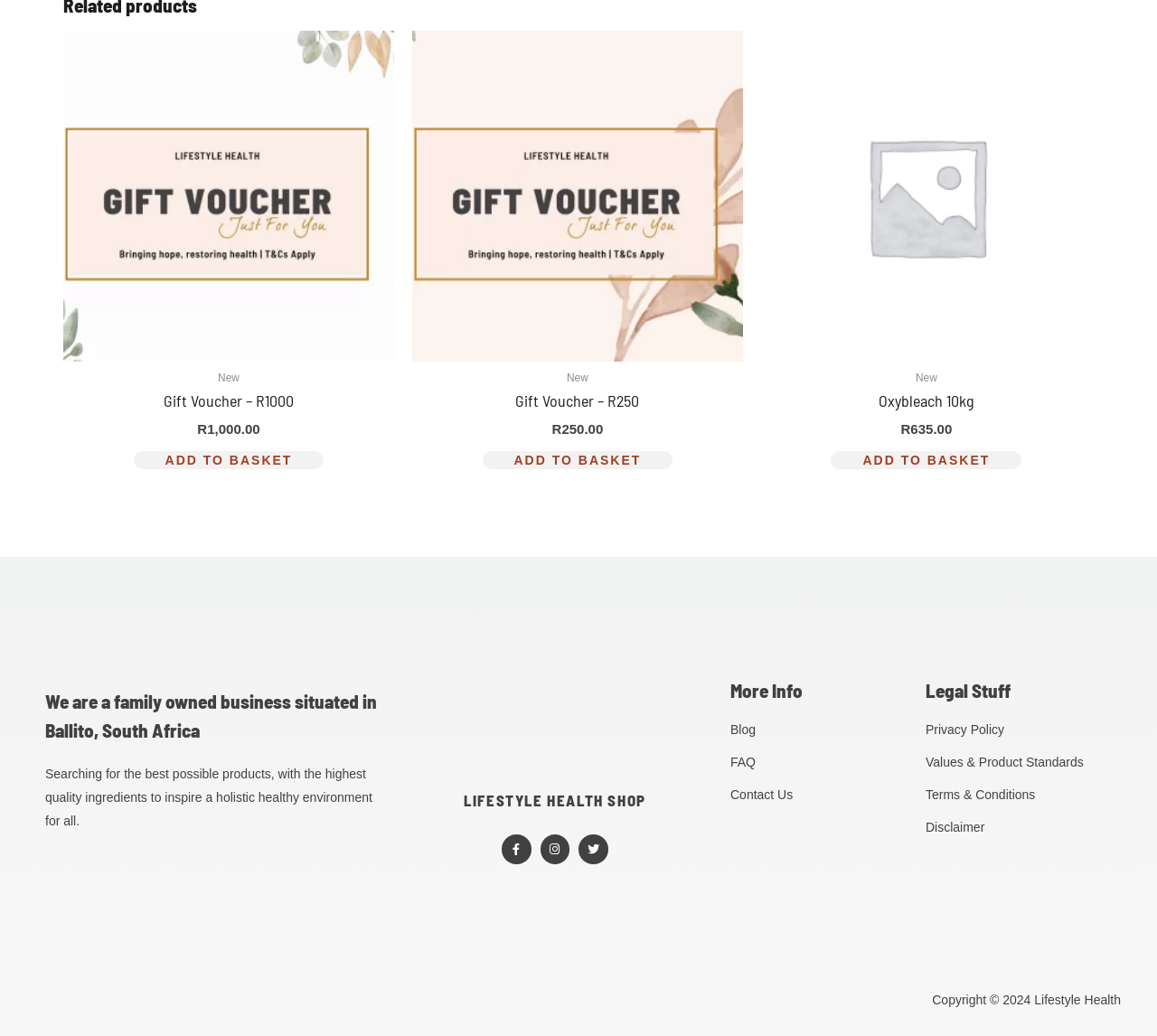Determine the bounding box coordinates of the target area to click to execute the following instruction: "Add 'Oxybleach 10kg' to cart."

[0.718, 0.435, 0.883, 0.453]